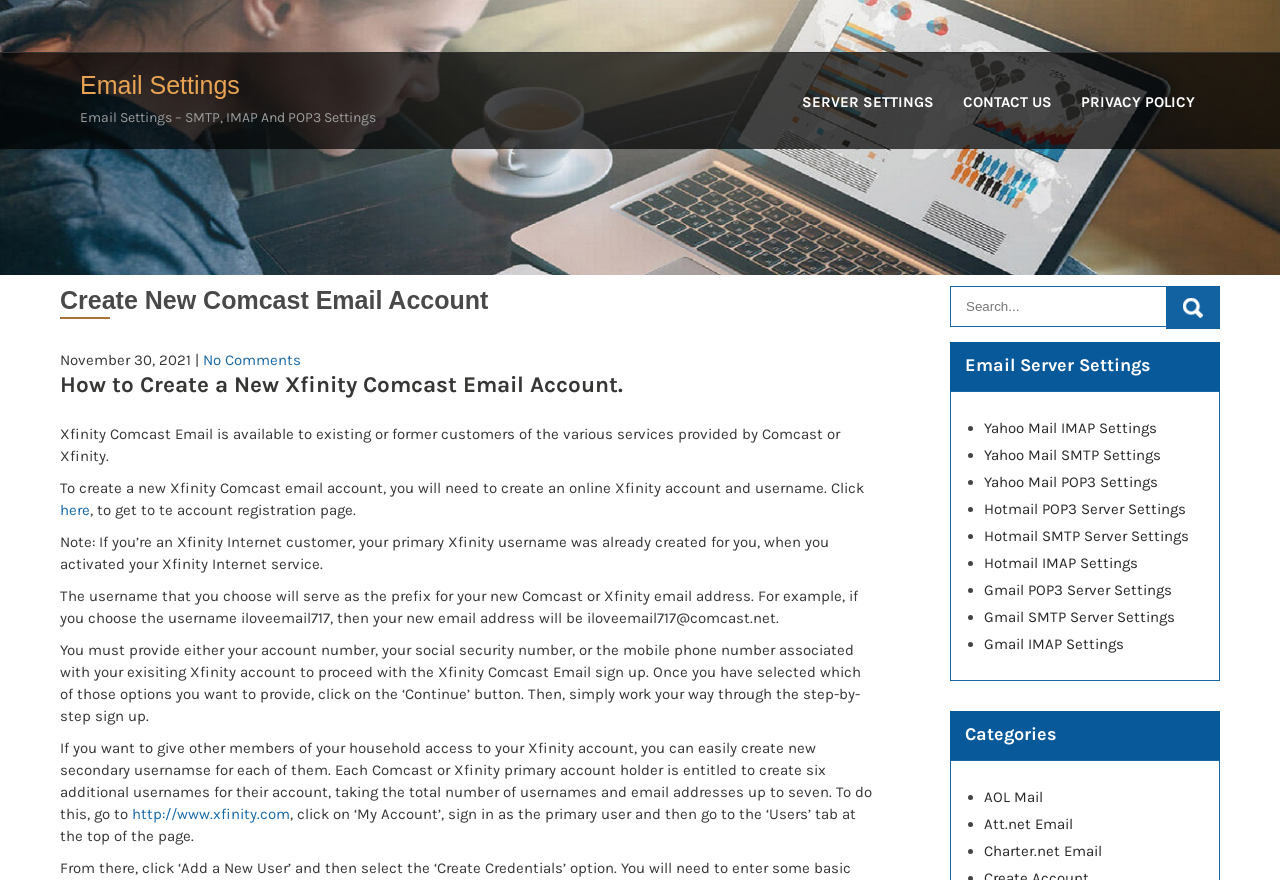Show the bounding box coordinates of the element that should be clicked to complete the task: "Search for something".

[0.911, 0.325, 0.953, 0.374]